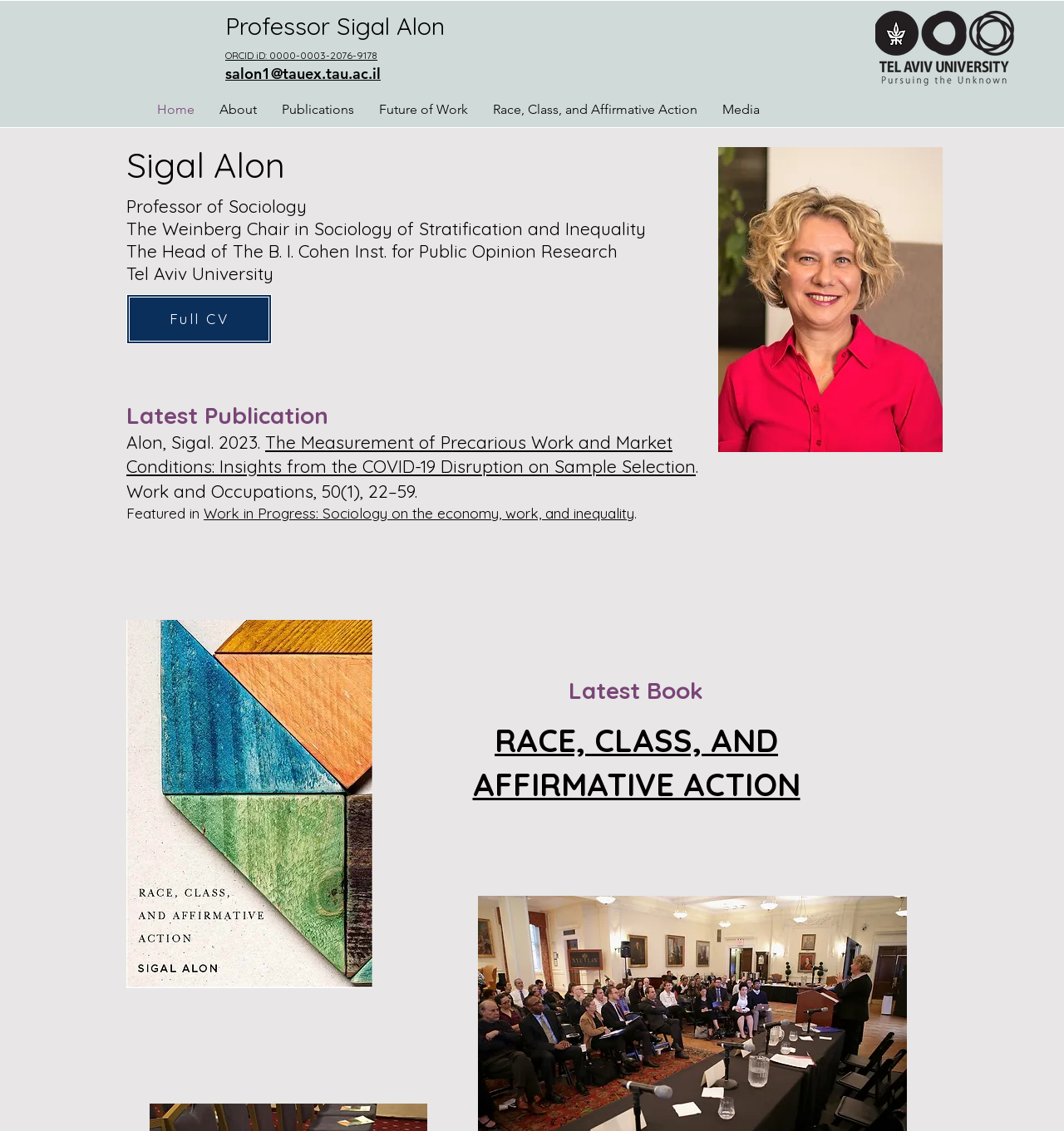Provide a one-word or brief phrase answer to the question:
How many images are on the webpage?

2